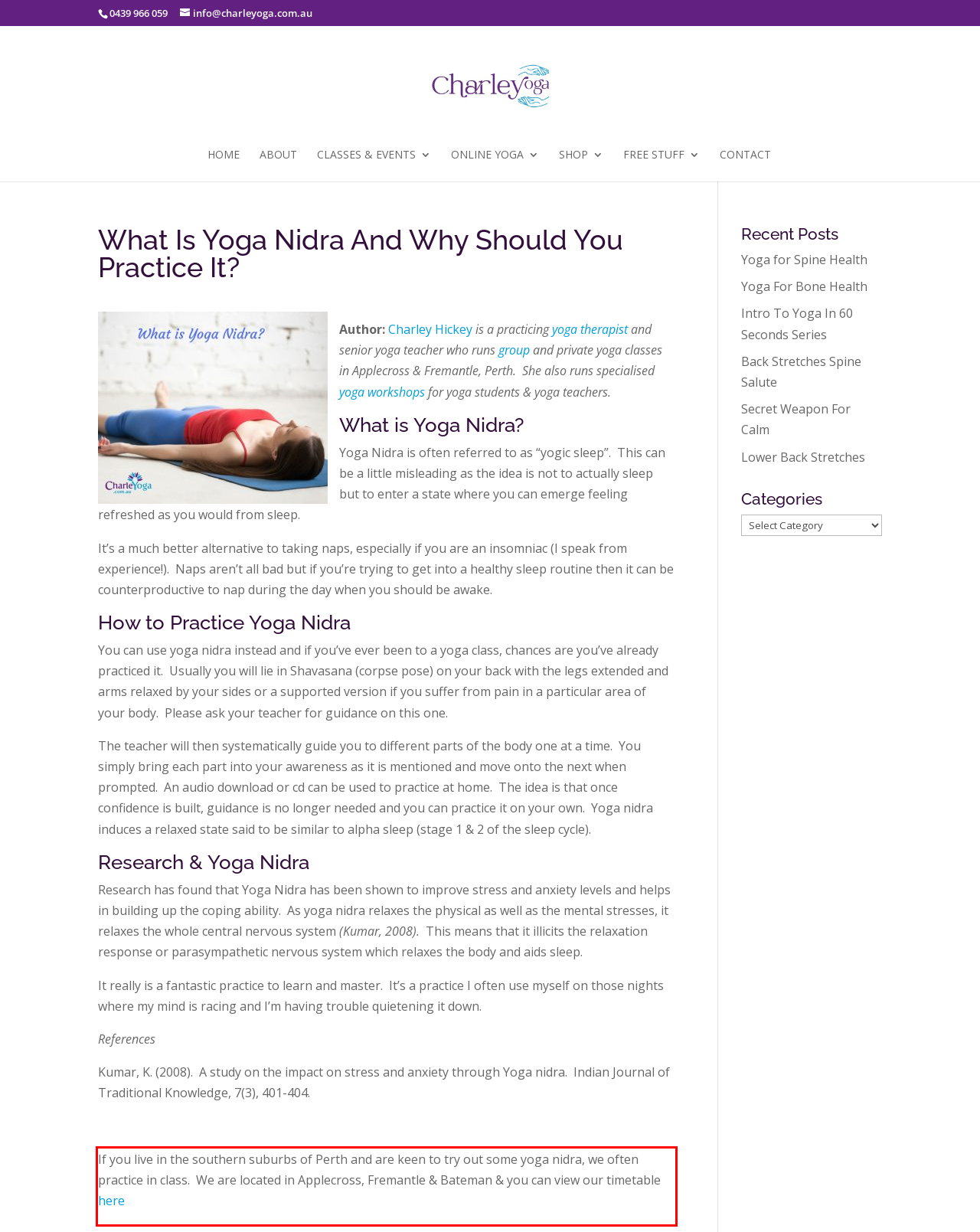Examine the screenshot of the webpage, locate the red bounding box, and perform OCR to extract the text contained within it.

If you live in the southern suburbs of Perth and are keen to try out some yoga nidra, we often practice in class. We are located in Applecross, Fremantle & Bateman & you can view our timetable here